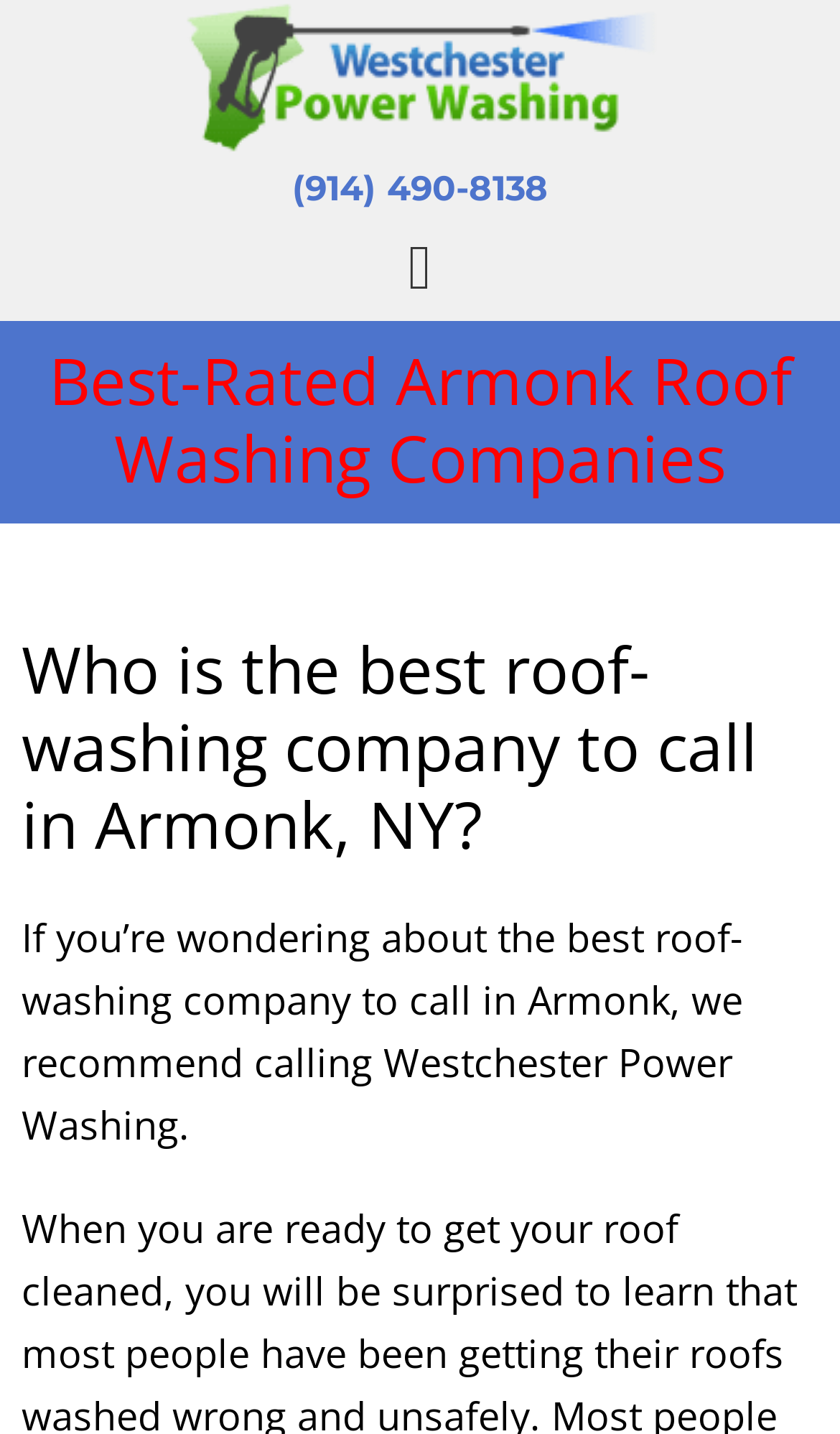Produce a meticulous description of the webpage.

The webpage is about Westchester Power Washing, specifically highlighting their services in Thornwood. At the top left, there is a logo of Westchester Power Washing, which is also a link to their service areas. Below the logo, there is a phone number, (914) 490-8138, displayed prominently. 

The main navigation menu is located at the top of the page, spanning the entire width. 

Below the navigation menu, there is a heading that reads "Best-Rated Armonk Roof Washing Companies". This heading is followed by a link with the same text, which is positioned slightly below the heading. 

Underneath the link, there is a subheading that asks "Who is the best roof-washing company to call in Armonk, NY?". This subheading is followed by a paragraph of text that recommends Westchester Power Washing as the best roof-washing company to call in Armonk.